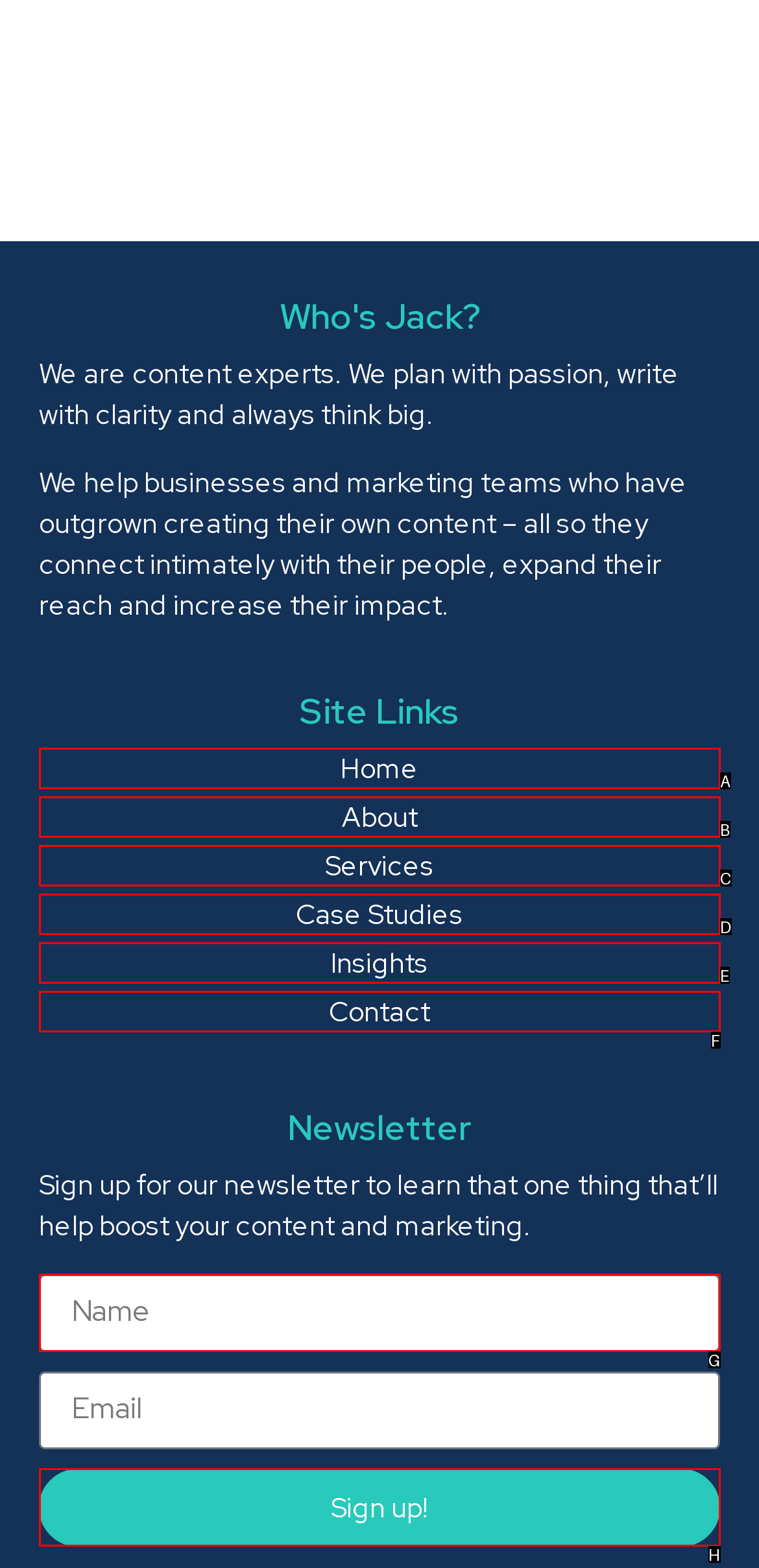Please provide the letter of the UI element that best fits the following description: ThemeinWP Team
Respond with the letter from the given choices only.

None